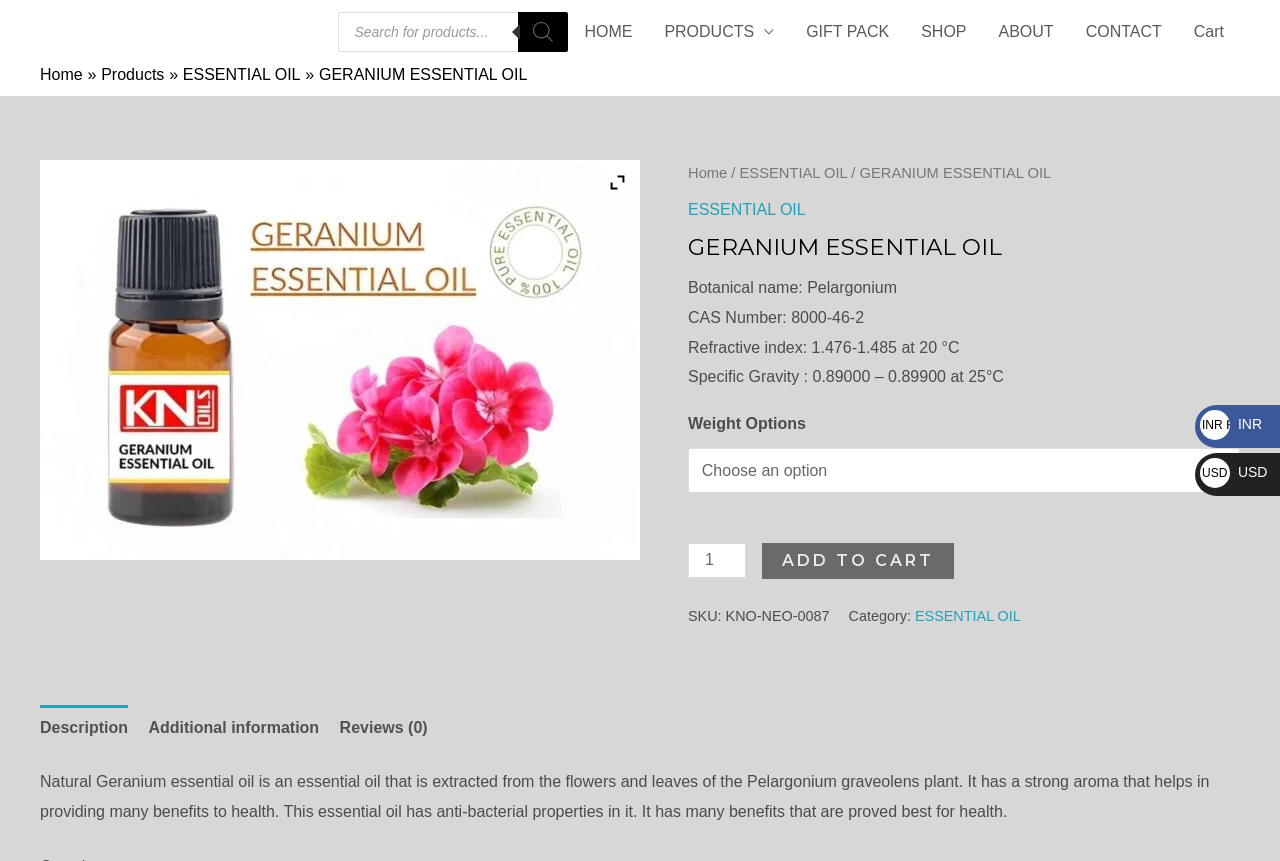Give a one-word or phrase response to the following question: How many reviews are there for the Geranium essential oil?

0